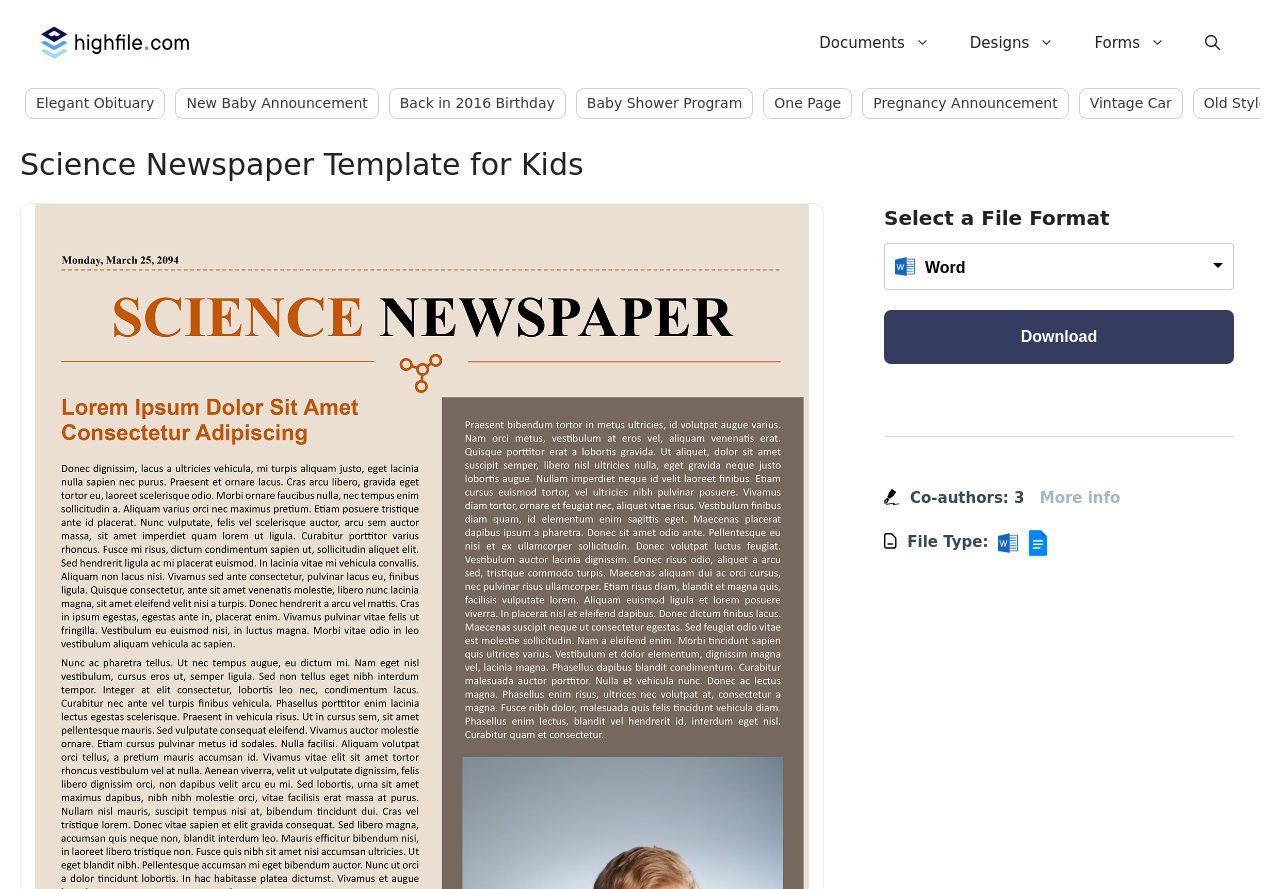Determine the bounding box coordinates for the region that must be clicked to execute the following instruction: "Open the search bar".

[0.926, 0.02, 0.969, 0.076]